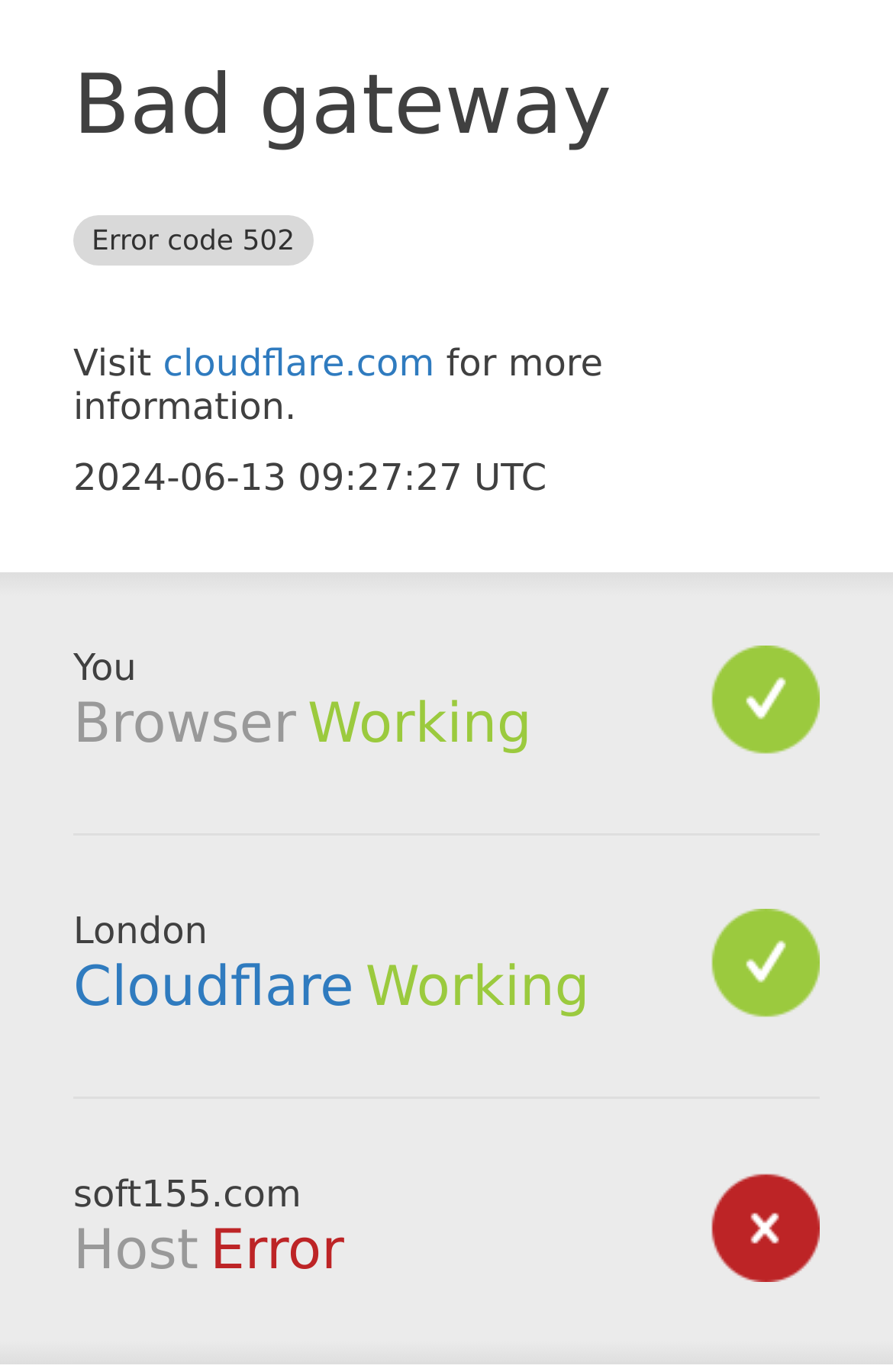Bounding box coordinates are to be given in the format (top-left x, top-left y, bottom-right x, bottom-right y). All values must be floating point numbers between 0 and 1. Provide the bounding box coordinate for the UI element described as: Cloudflare

[0.082, 0.696, 0.396, 0.743]